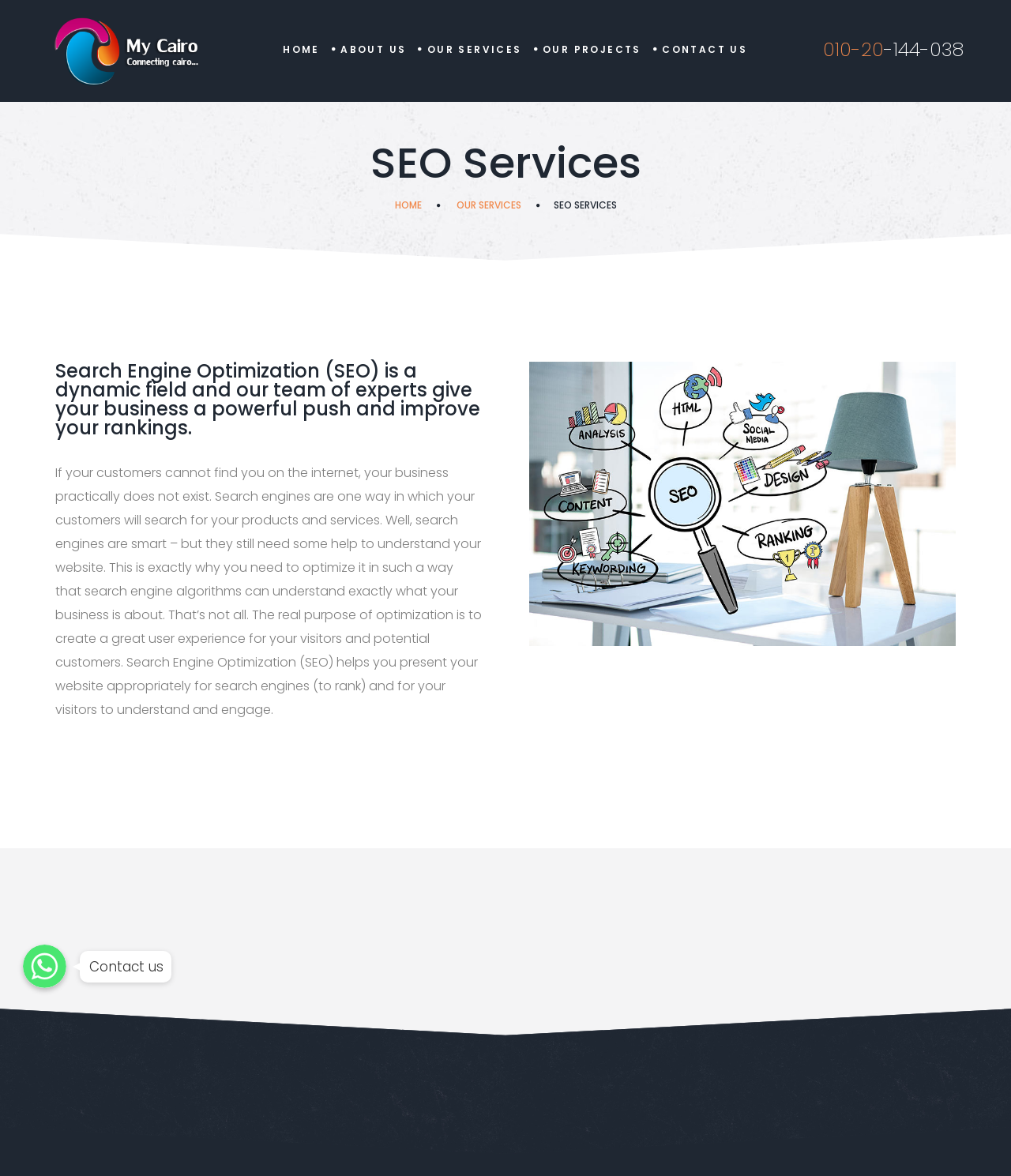Please provide a comprehensive answer to the question below using the information from the image: What is the purpose of Search Engine Optimization?

According to the article, the purpose of Search Engine Optimization (SEO) is to improve rankings and create a great user experience for visitors and potential customers.